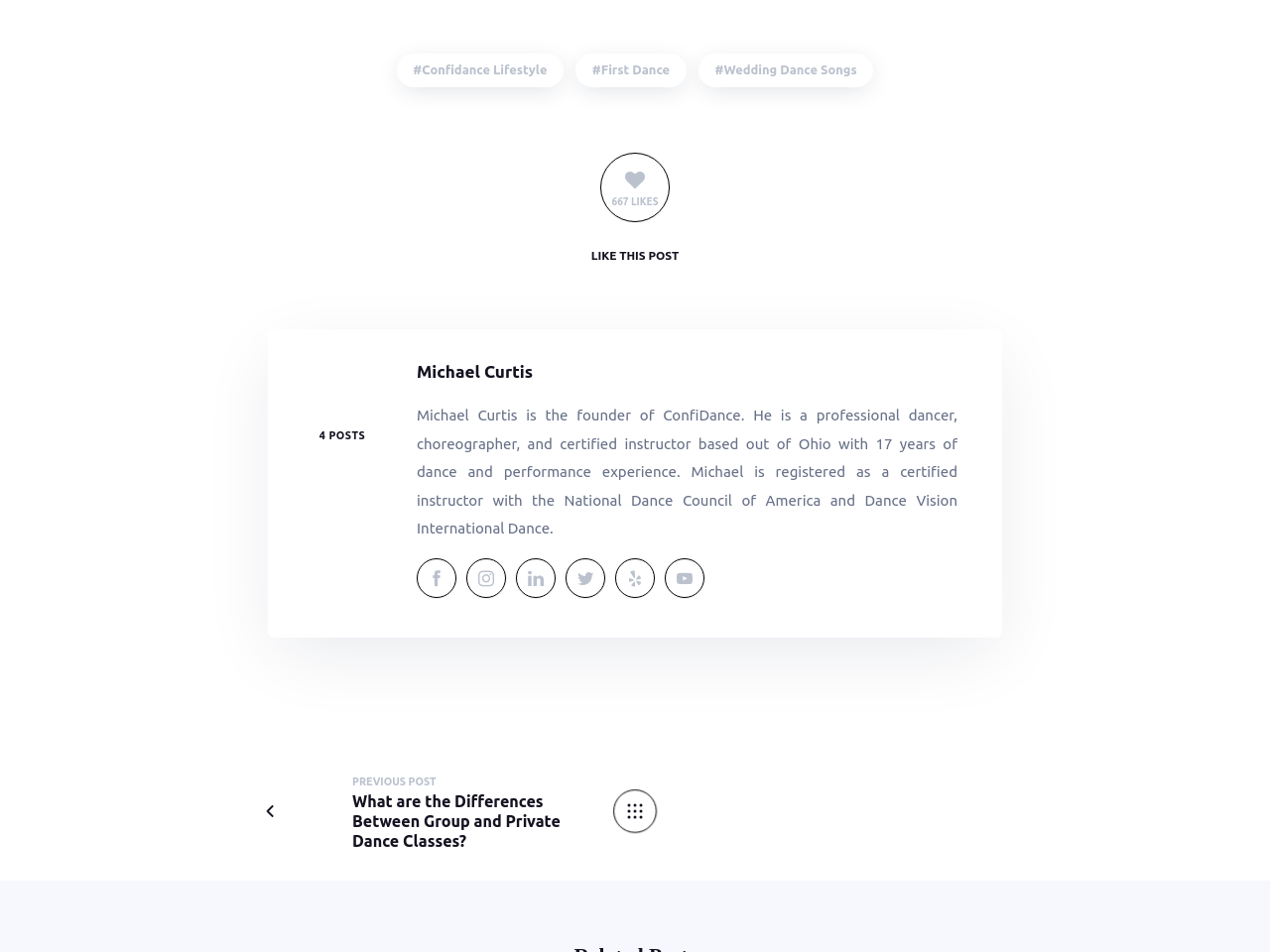Determine the bounding box coordinates of the area to click in order to meet this instruction: "Read the post by Michael Curtis".

[0.328, 0.427, 0.754, 0.564]